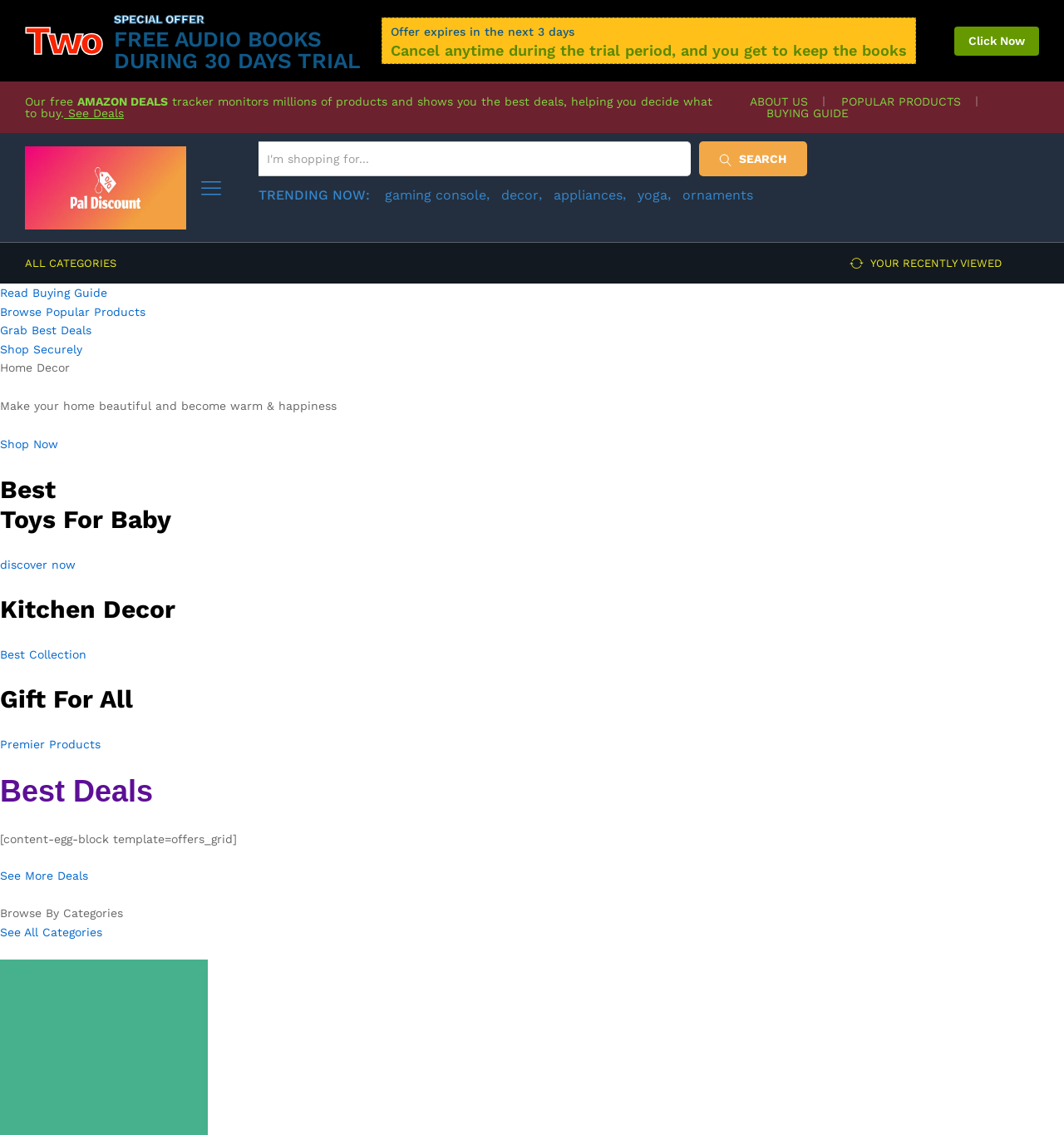Determine the bounding box coordinates for the clickable element to execute this instruction: "Browse Popular Products". Provide the coordinates as four float numbers between 0 and 1, i.e., [left, top, right, bottom].

[0.0, 0.269, 0.137, 0.28]